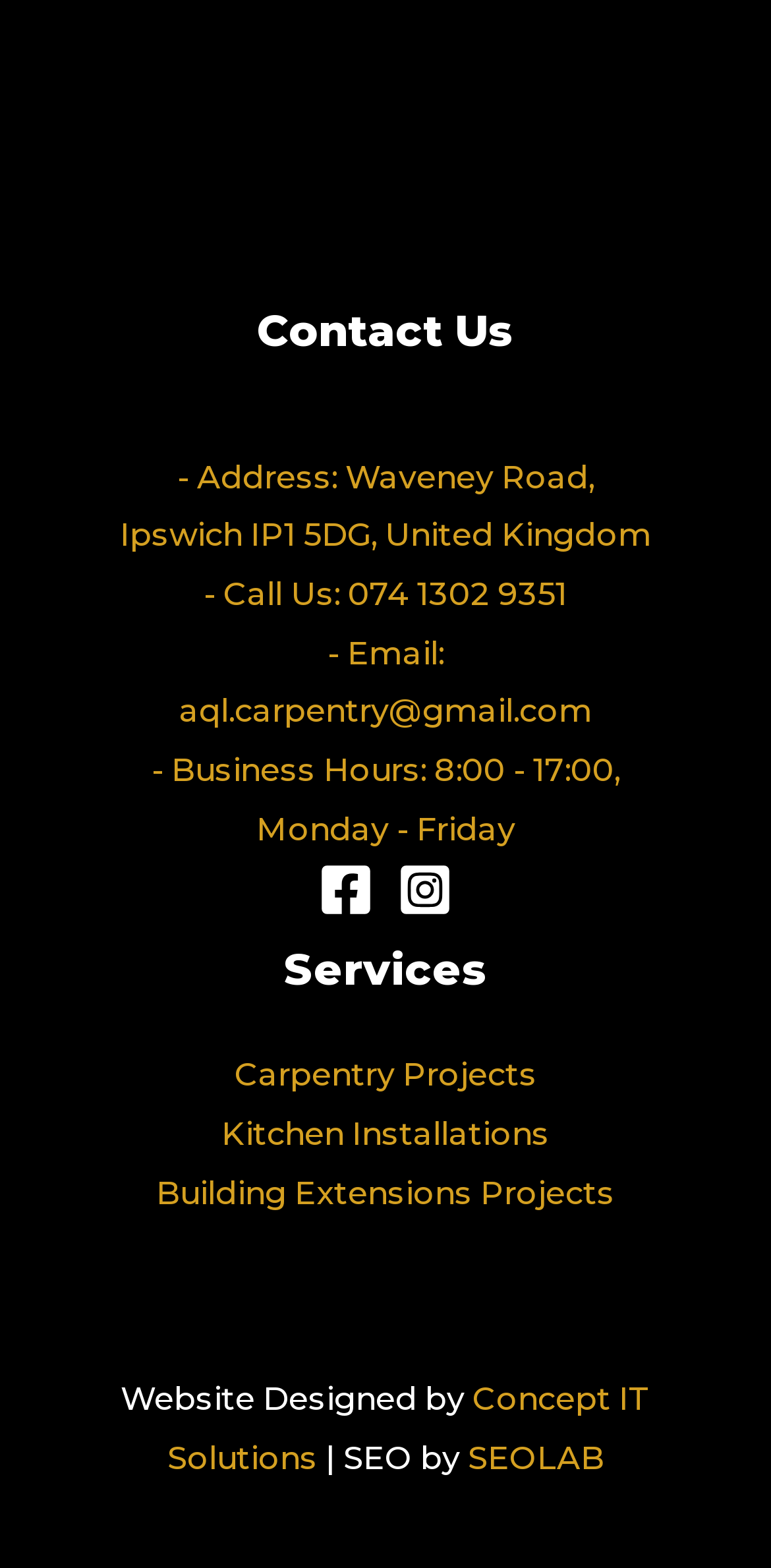Identify the bounding box coordinates necessary to click and complete the given instruction: "Explore our Carpentry Projects service".

[0.304, 0.674, 0.696, 0.698]